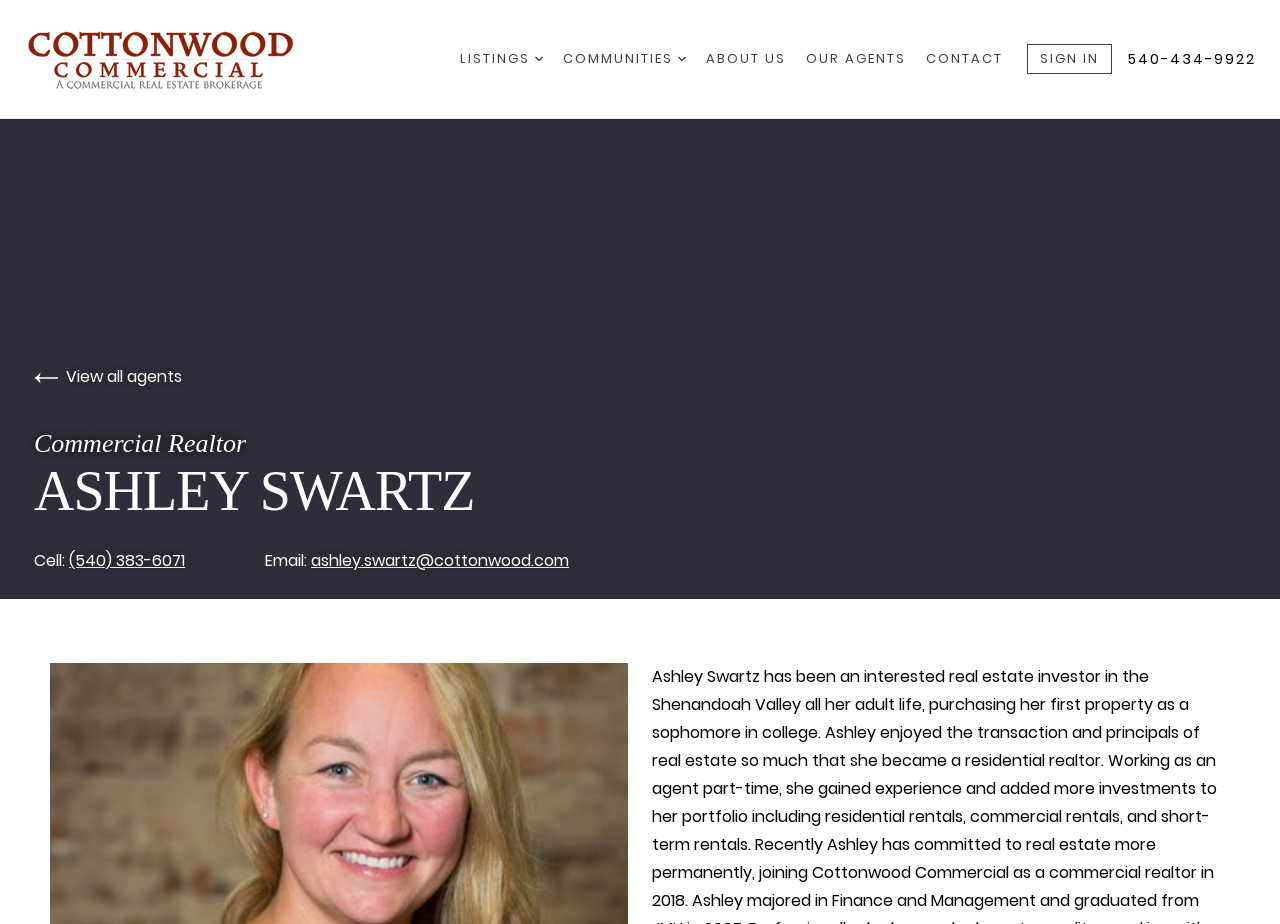What is the name of the commercial realtor?
Using the image, respond with a single word or phrase.

Ashley Swartz